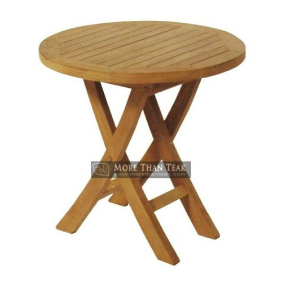Refer to the image and answer the question with as much detail as possible: What is the shape of the table top?

The caption describes the table top as 'smooth, circular', indicating that it has a rounded shape.